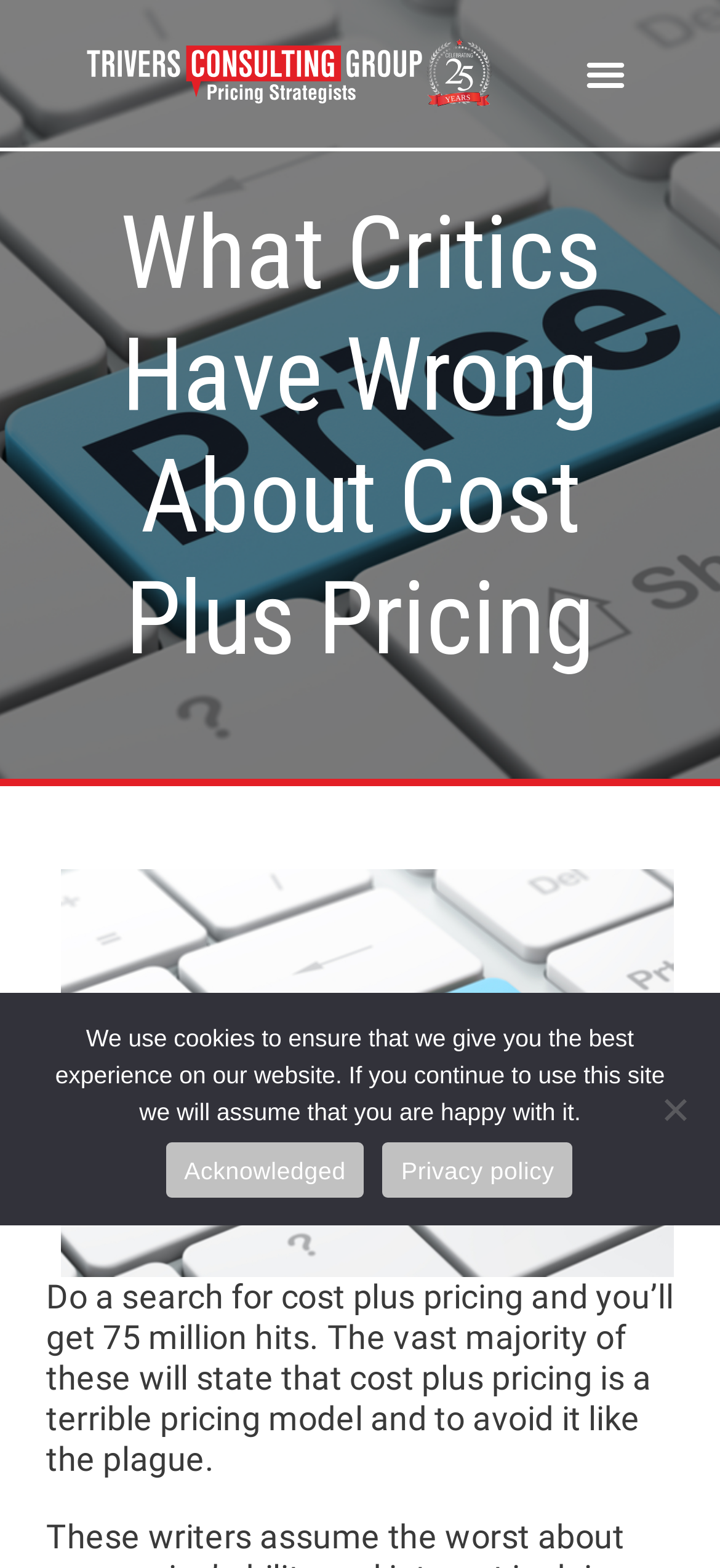Determine the webpage's heading and output its text content.

What Critics Have Wrong About Cost Plus Pricing